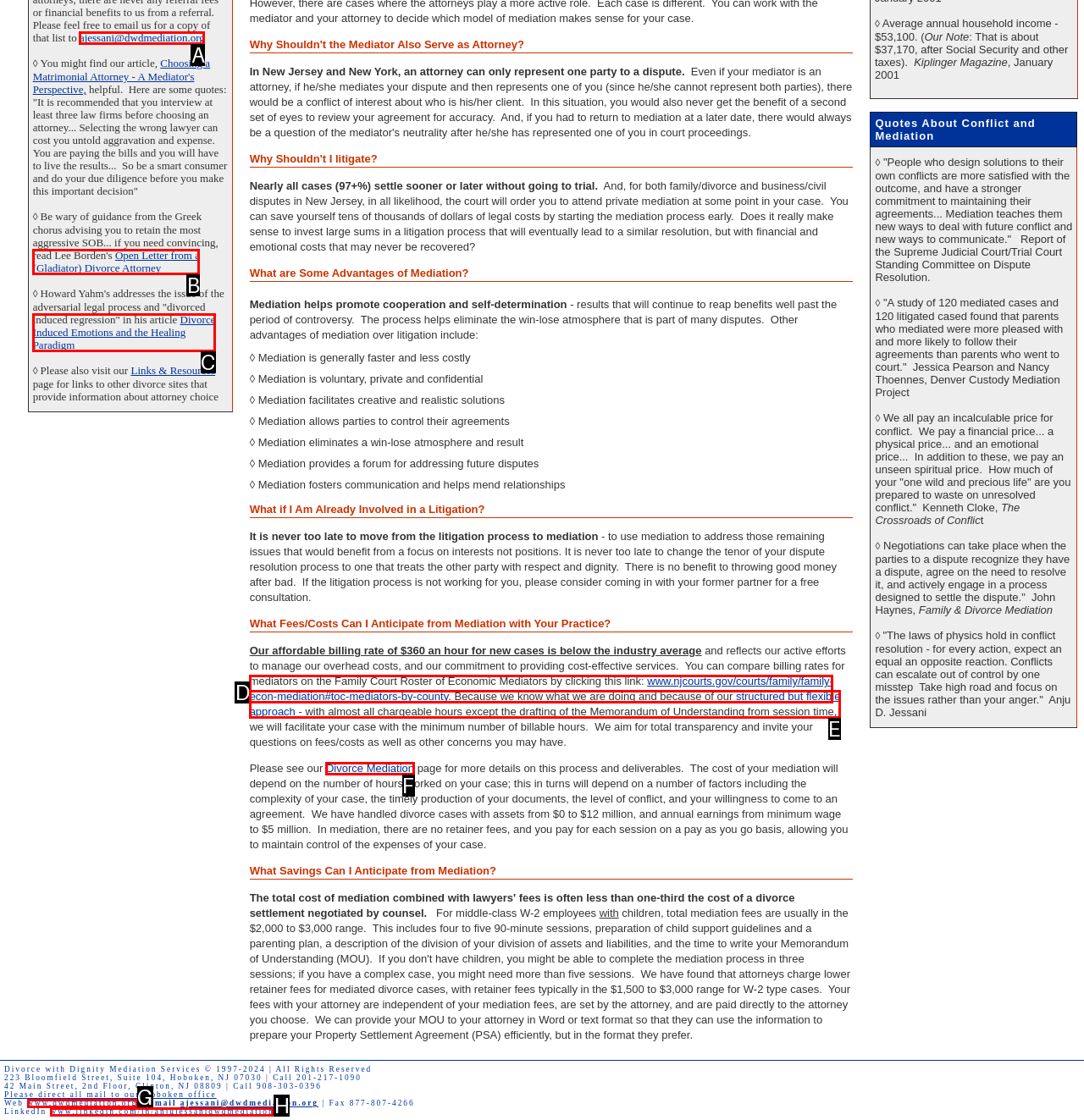Tell me which option best matches the description: Divorce Mediation
Answer with the option's letter from the given choices directly.

F